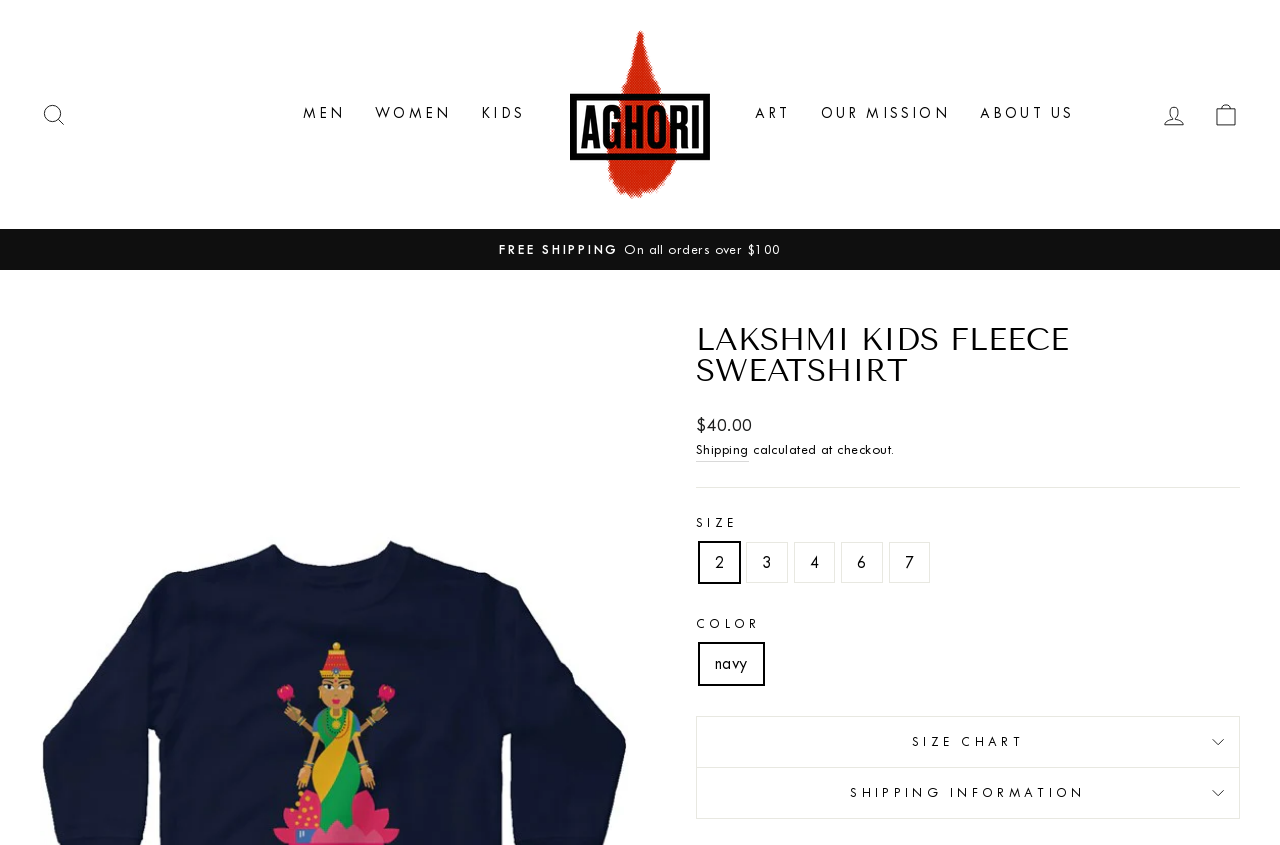Select the bounding box coordinates of the element I need to click to carry out the following instruction: "View shipping information".

[0.544, 0.52, 0.585, 0.547]